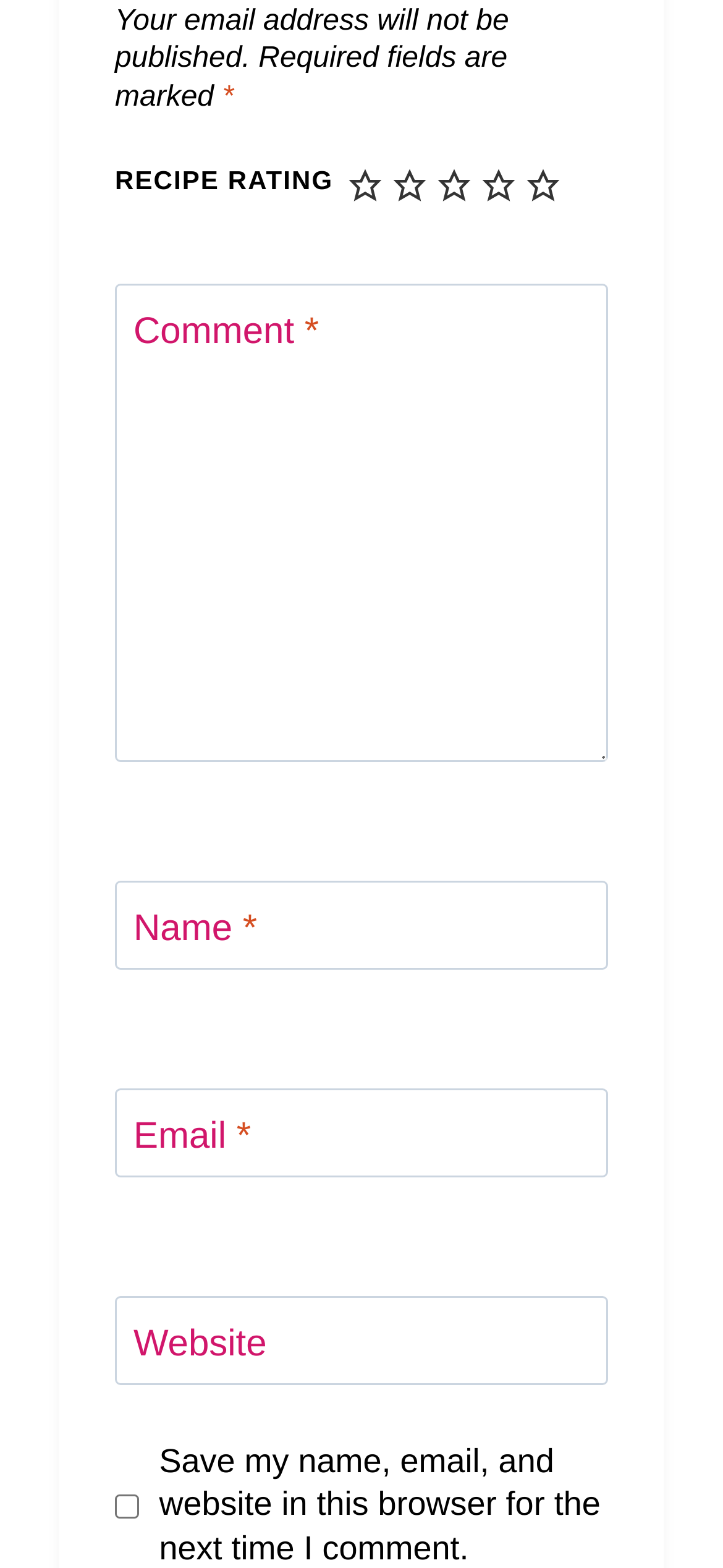Locate the bounding box coordinates of the segment that needs to be clicked to meet this instruction: "Rate this recipe 5 out of 5 stars".

[0.728, 0.104, 0.789, 0.133]